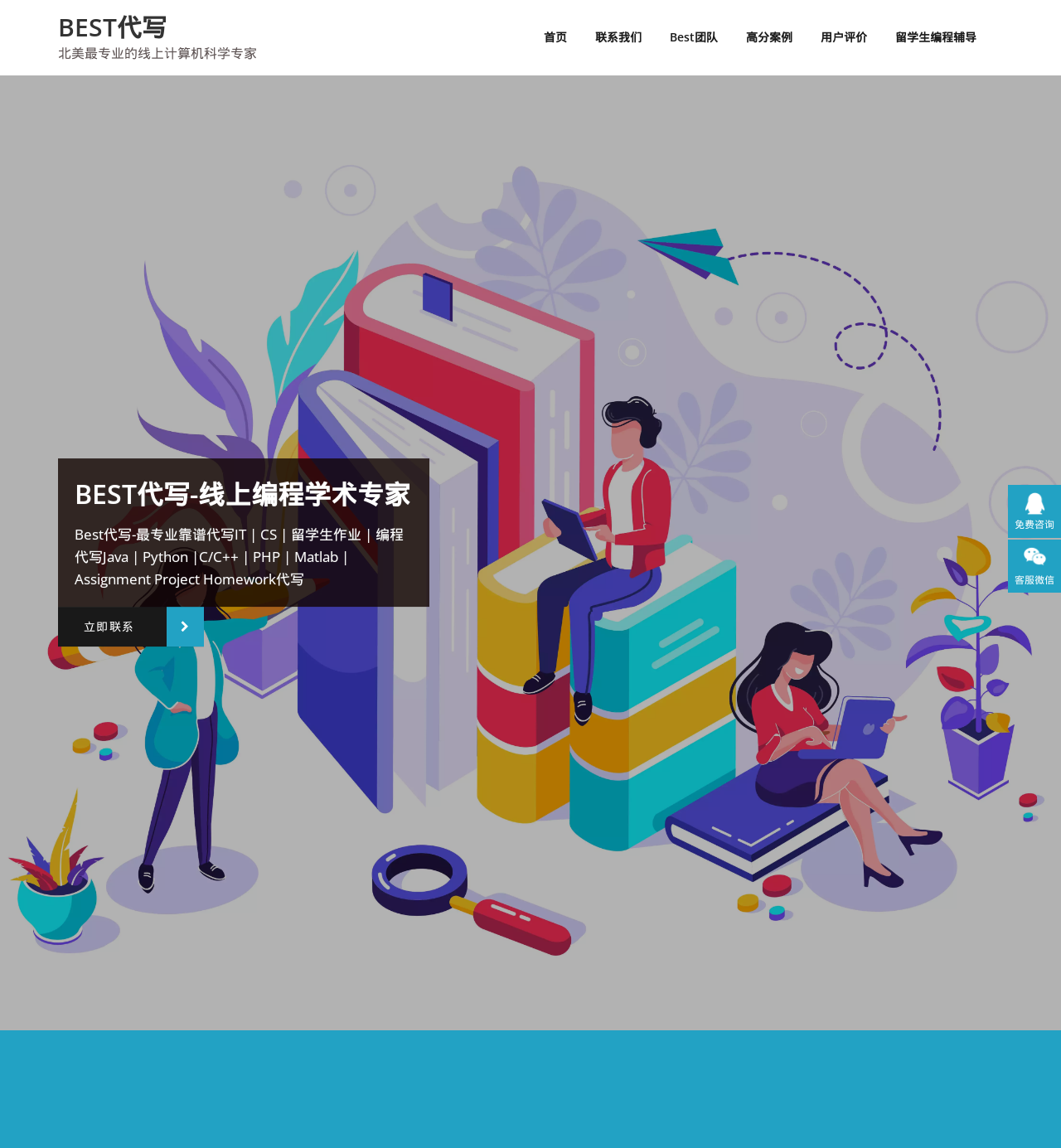Pinpoint the bounding box coordinates of the element you need to click to execute the following instruction: "view high-score cases". The bounding box should be represented by four float numbers between 0 and 1, in the format [left, top, right, bottom].

[0.69, 0.0, 0.76, 0.065]